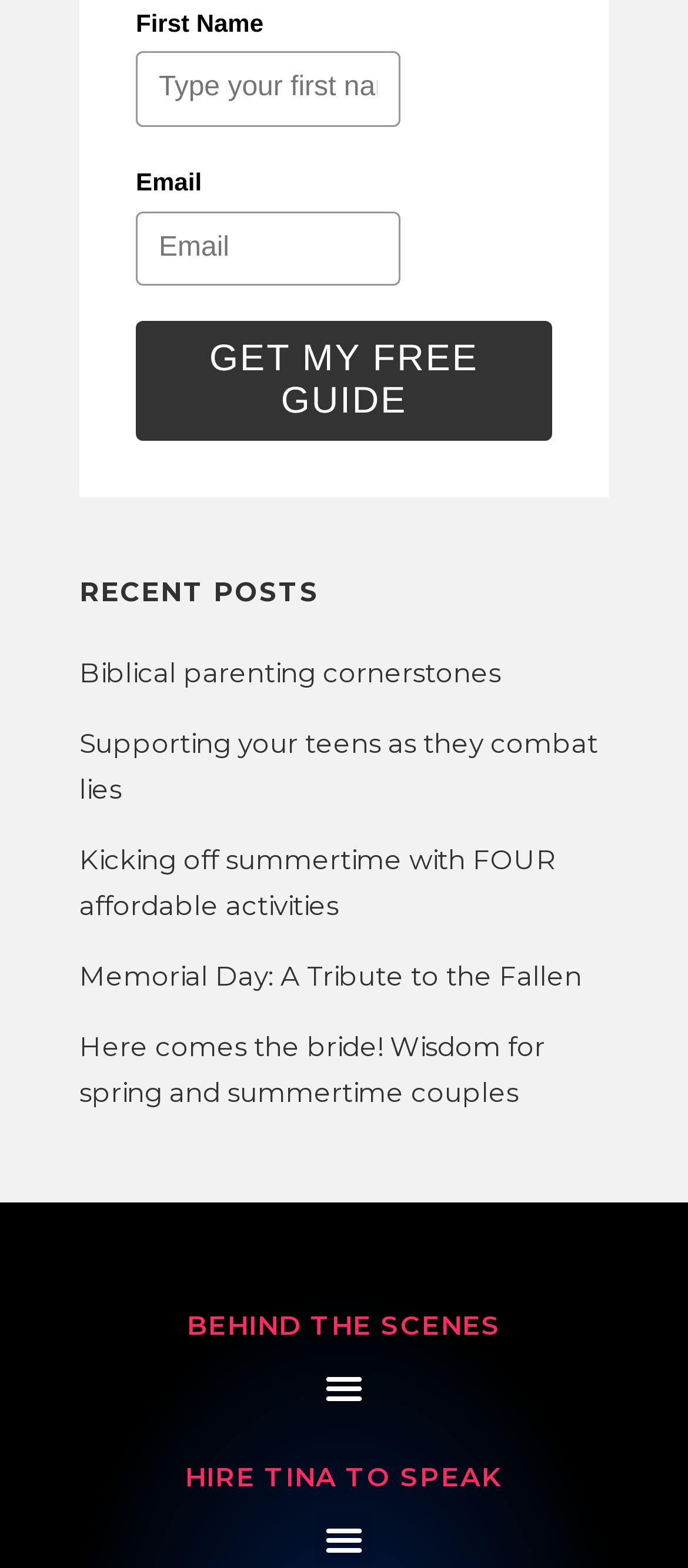Where is the 'Email' input field located?
Answer the question with a detailed and thorough explanation.

The 'Email' input field is located below the 'First Name' input field, as indicated by their y1 coordinates, which are 0.033 for 'First Name' and 0.134 for 'Email'.